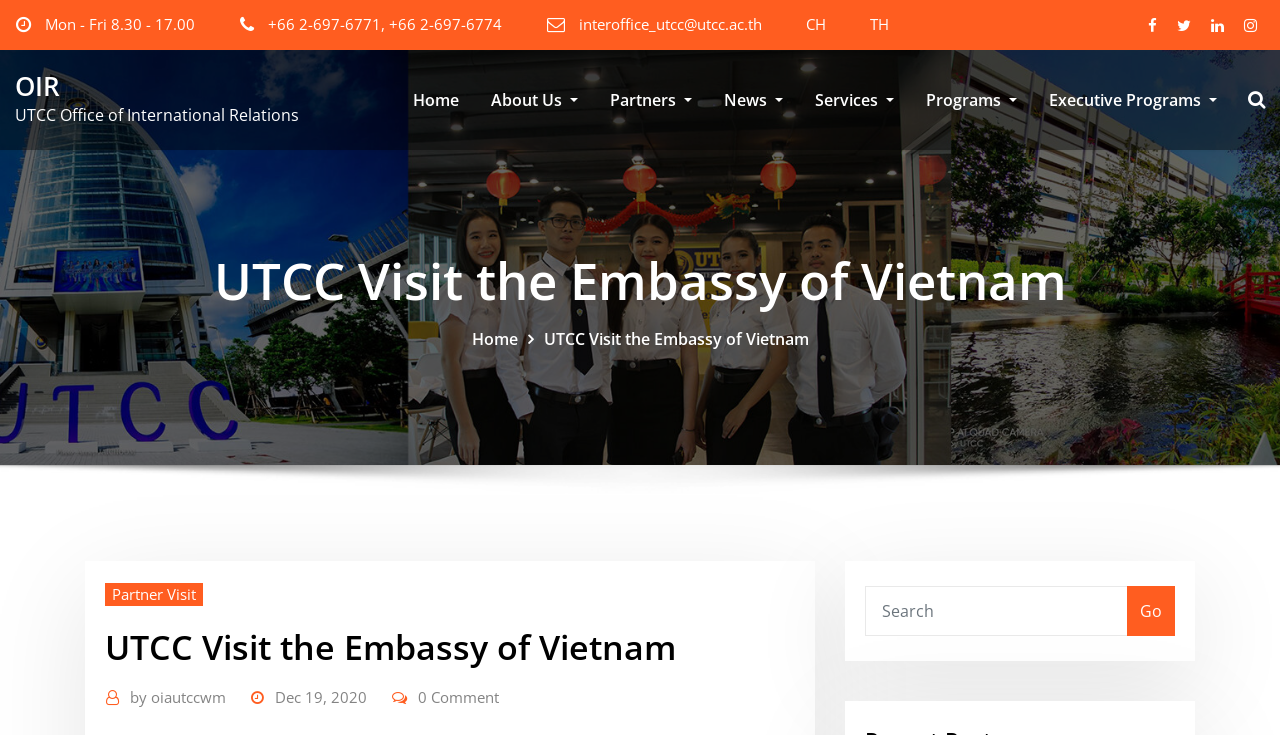Find the bounding box coordinates of the clickable area required to complete the following action: "Click the 'OIR' link".

[0.012, 0.094, 0.047, 0.142]